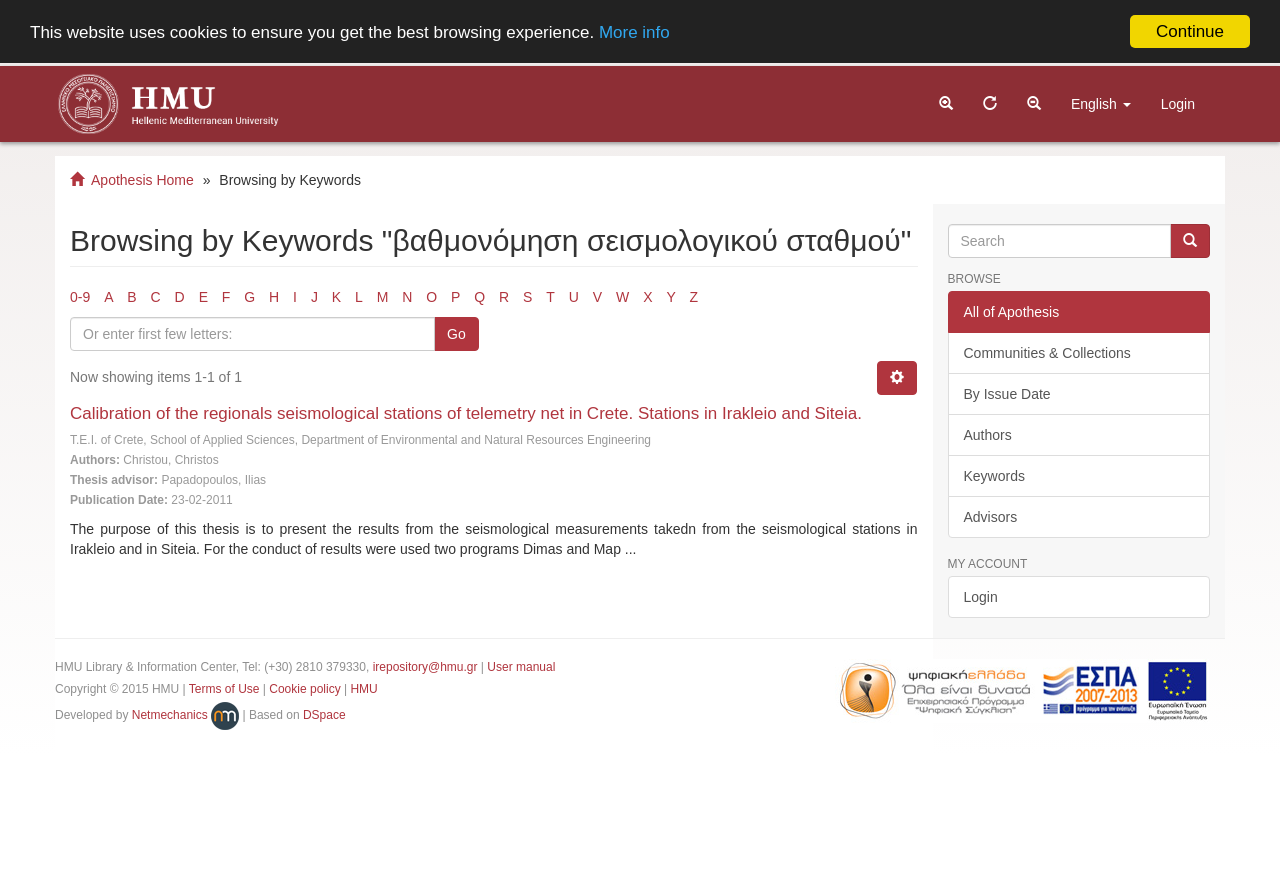Find the bounding box coordinates of the area to click in order to follow the instruction: "Search for items that begin with specific letters".

[0.055, 0.354, 0.34, 0.392]